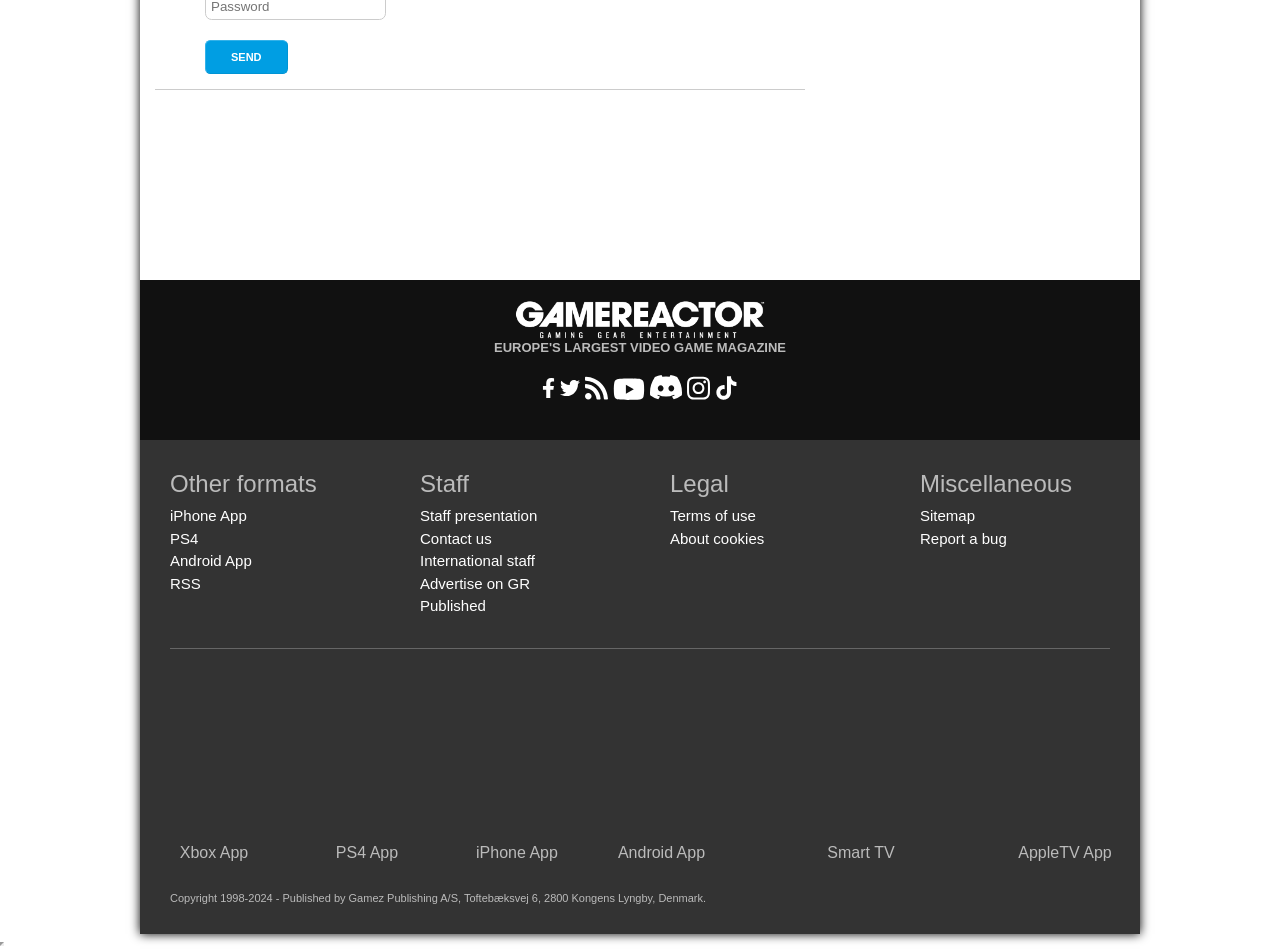What types of formats are available?
Look at the image and respond with a one-word or short phrase answer.

iPhone, PS4, Android, RSS